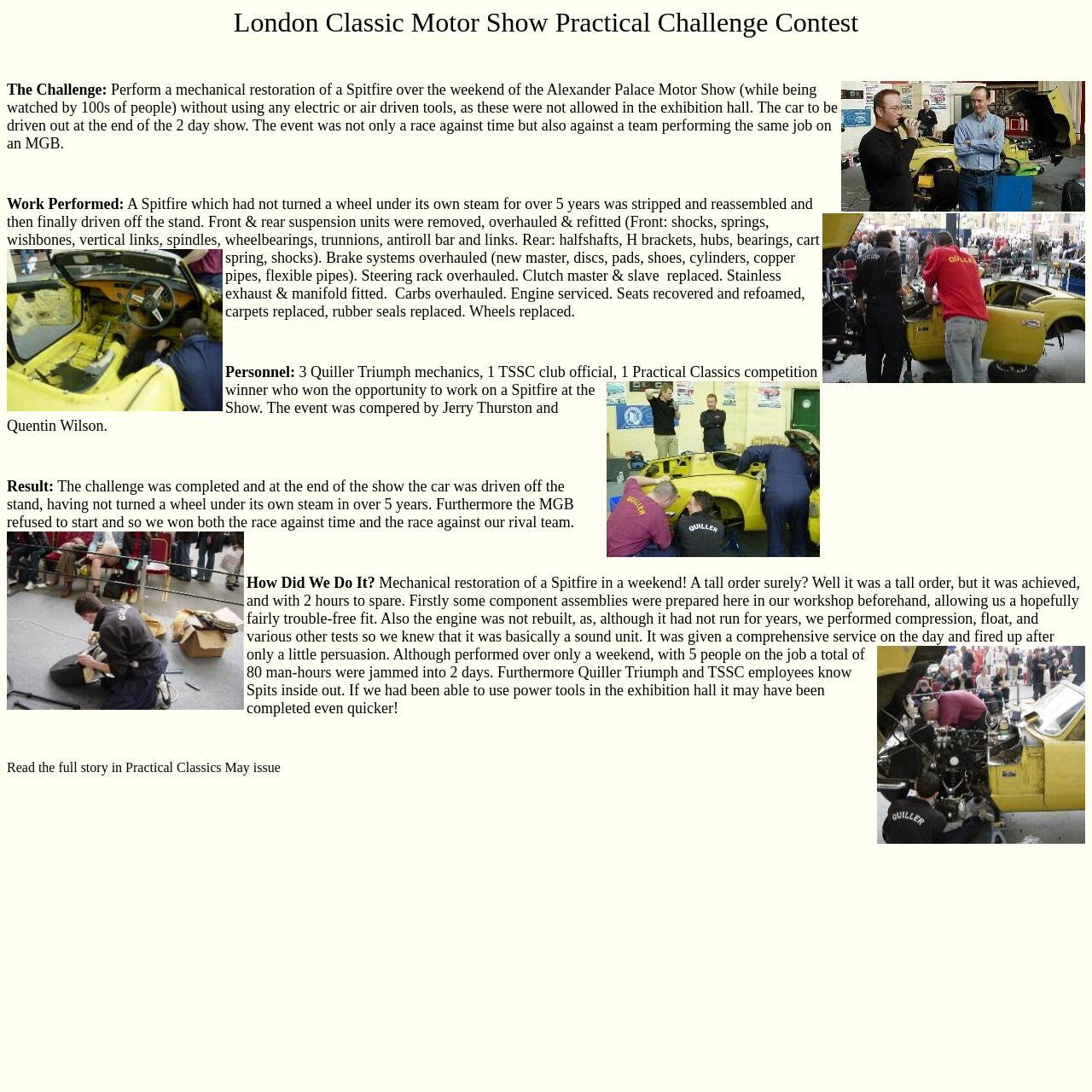How many people worked on the restoration?
Please respond to the question with a detailed and informative answer.

According to the text, 3 Quiller Triumph mechanics, 1 TSSC club official, and 1 Practical Classics competition winner worked on the restoration of the Spitfire.